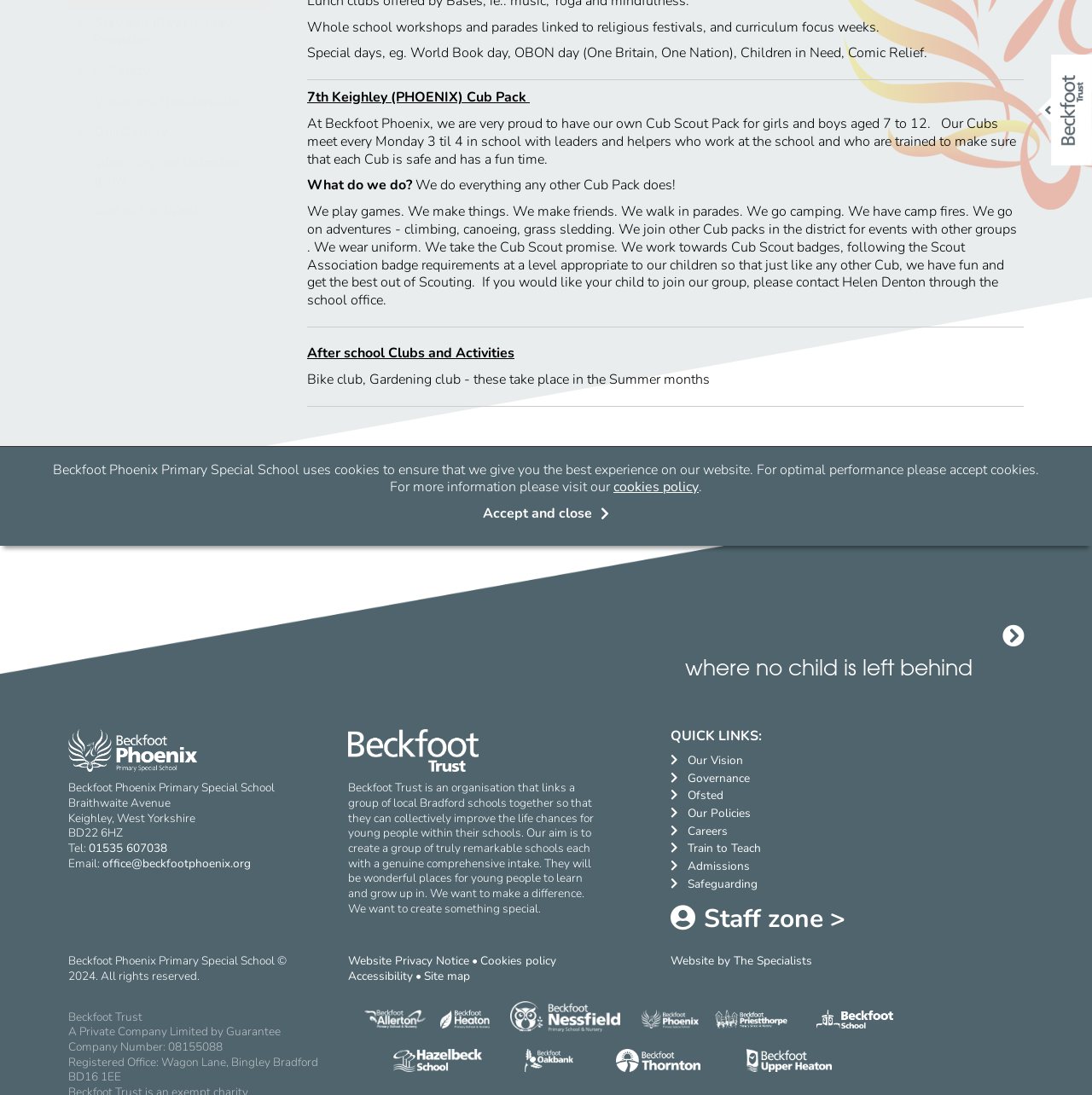Locate the bounding box of the UI element described in the following text: "cookies policy".

[0.562, 0.437, 0.64, 0.453]